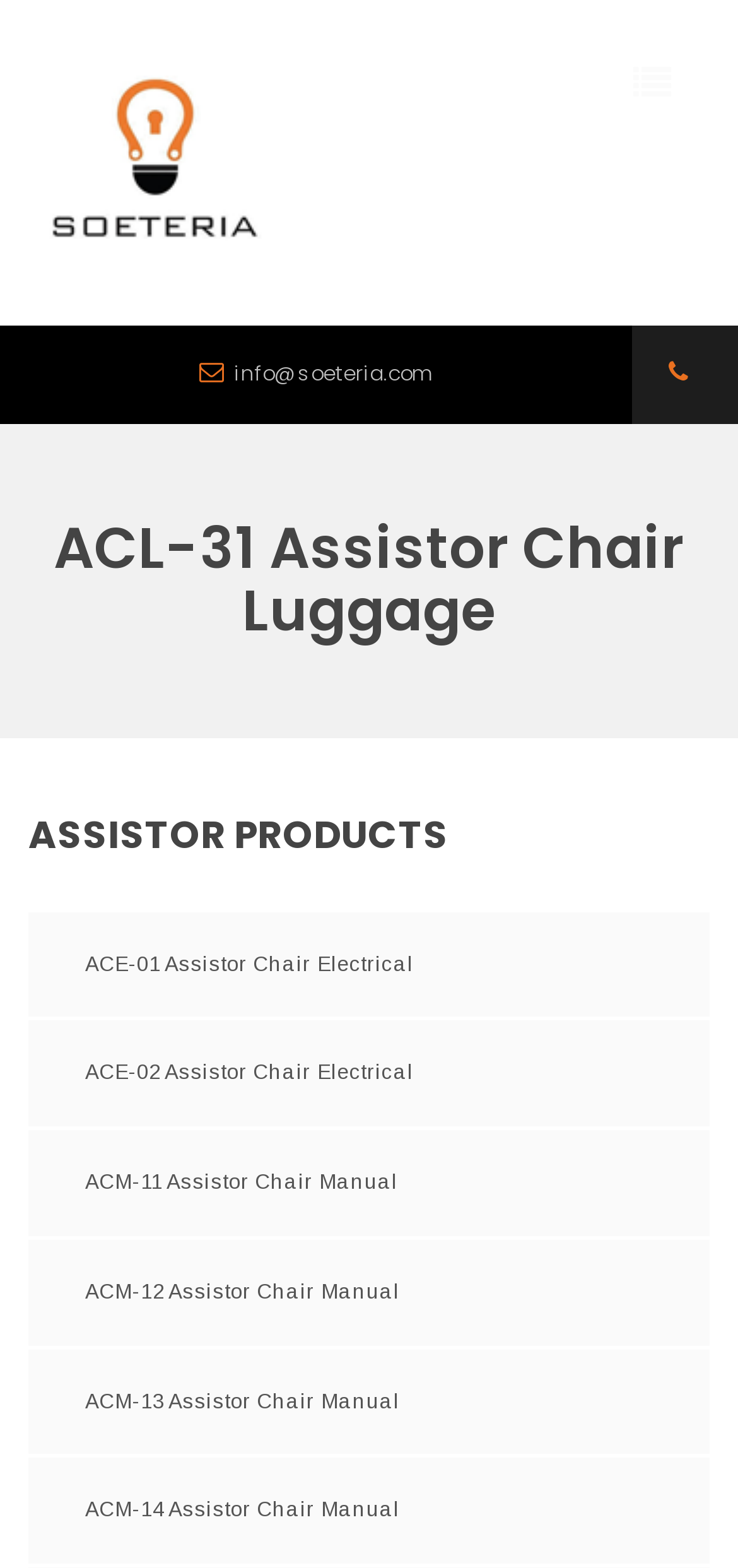What is the product category on the webpage?
Respond to the question with a well-detailed and thorough answer.

I found the product category by looking at the heading element on the webpage, which is 'ASSISTOR PRODUCTS'. This suggests that the webpage is showing products related to assistors.